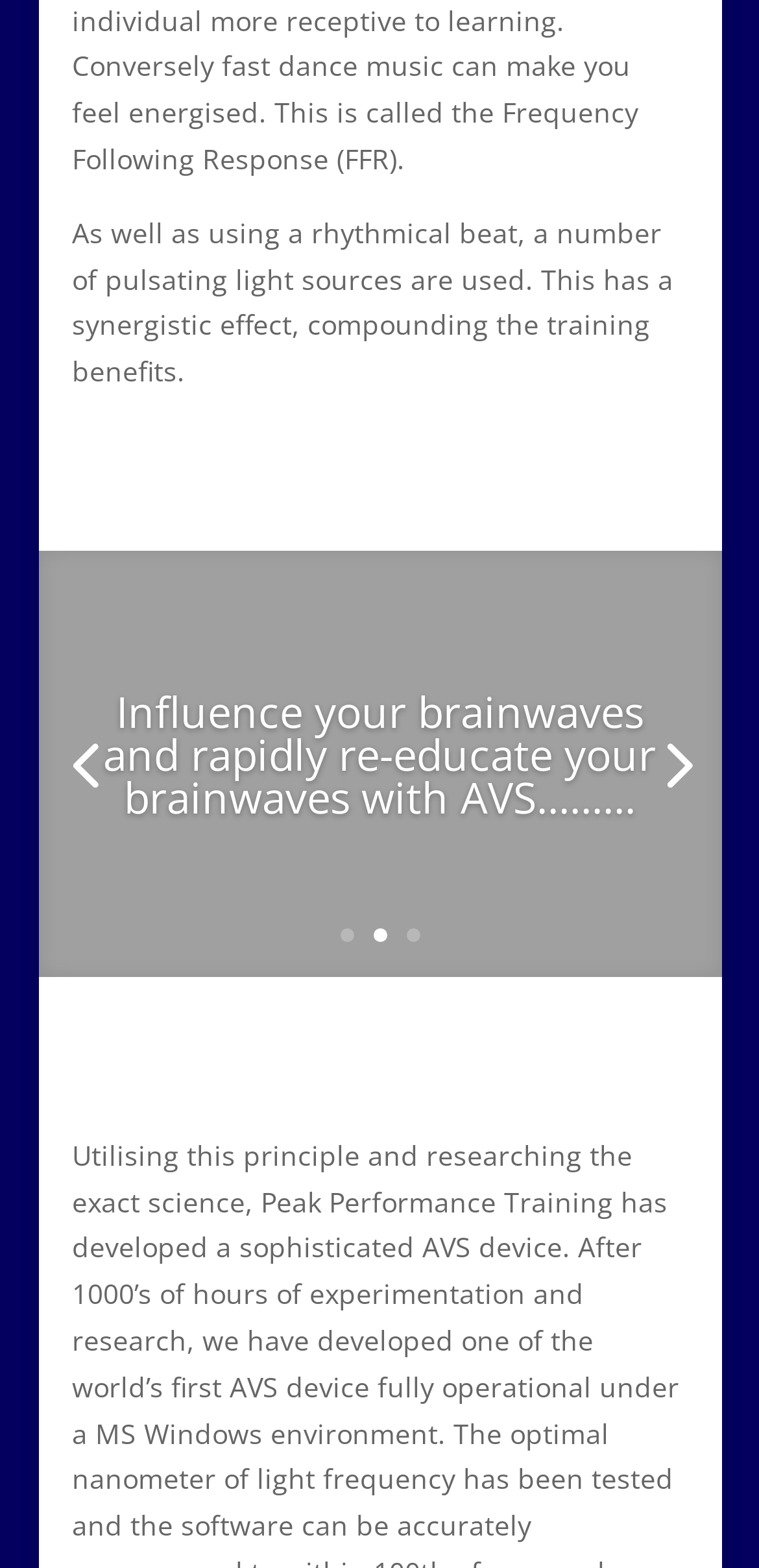Are there any specific units mentioned?
Provide a well-explained and detailed answer to the question.

I found a heading element that mentions 'David Siever units' as a recommendation for light and sound equipment, so I know that there are specific units mentioned.